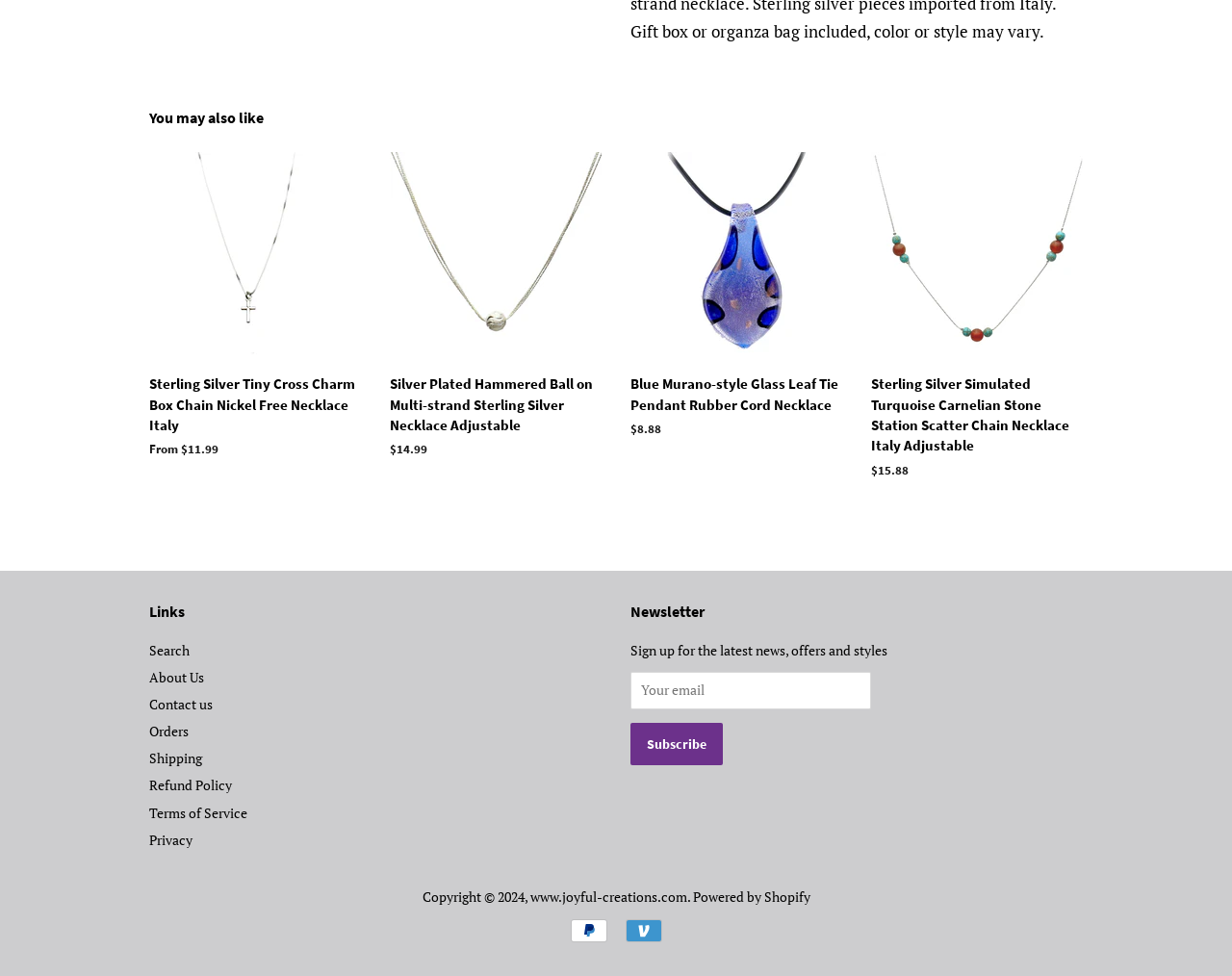Please mark the bounding box coordinates of the area that should be clicked to carry out the instruction: "Subscribe to the newsletter".

[0.512, 0.741, 0.587, 0.784]